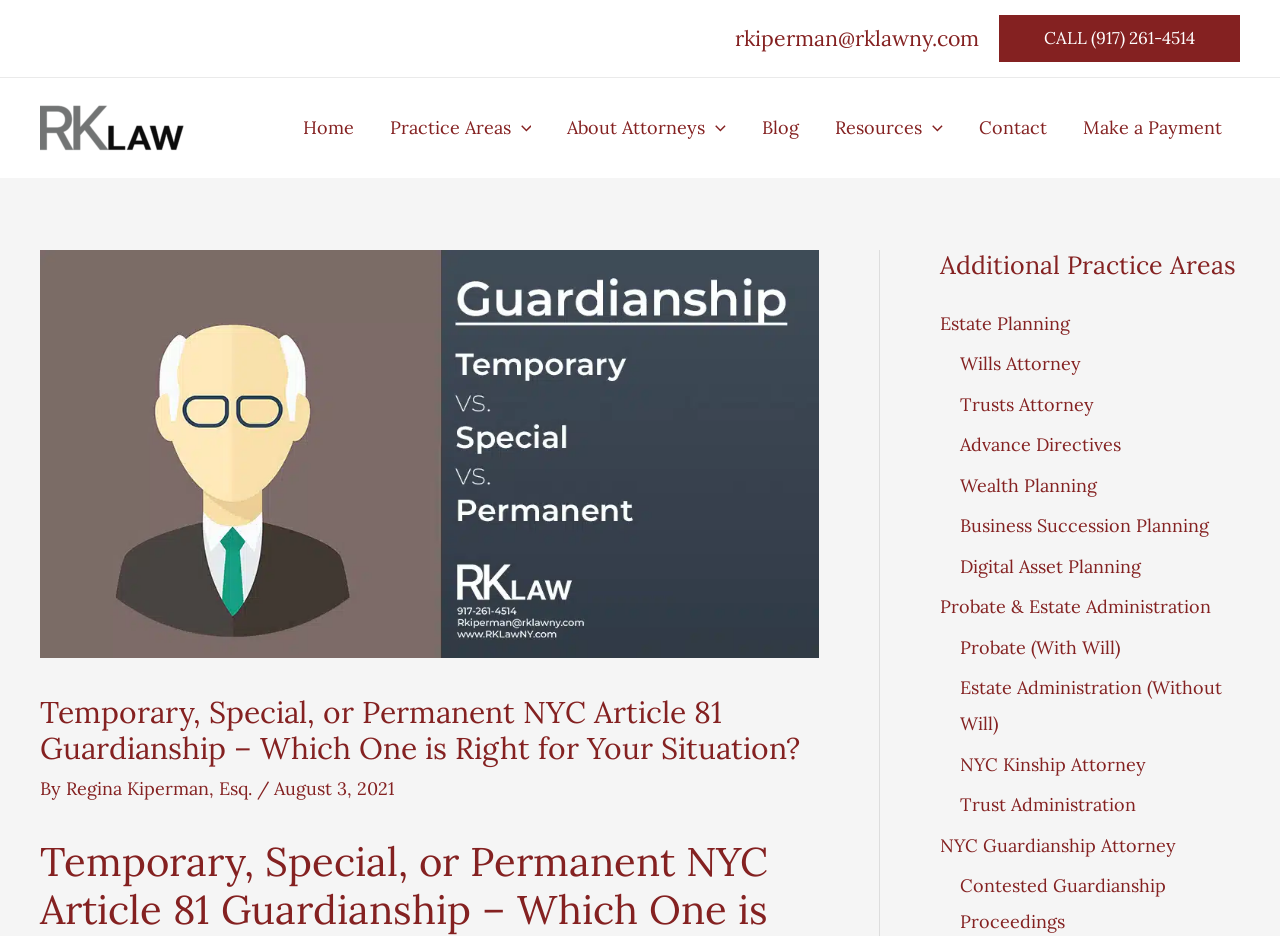Identify and provide the bounding box coordinates of the UI element described: "parent_node: Practice Areas aria-label="Menu Toggle"". The coordinates should be formatted as [left, top, right, bottom], with each number being a float between 0 and 1.

[0.399, 0.083, 0.415, 0.19]